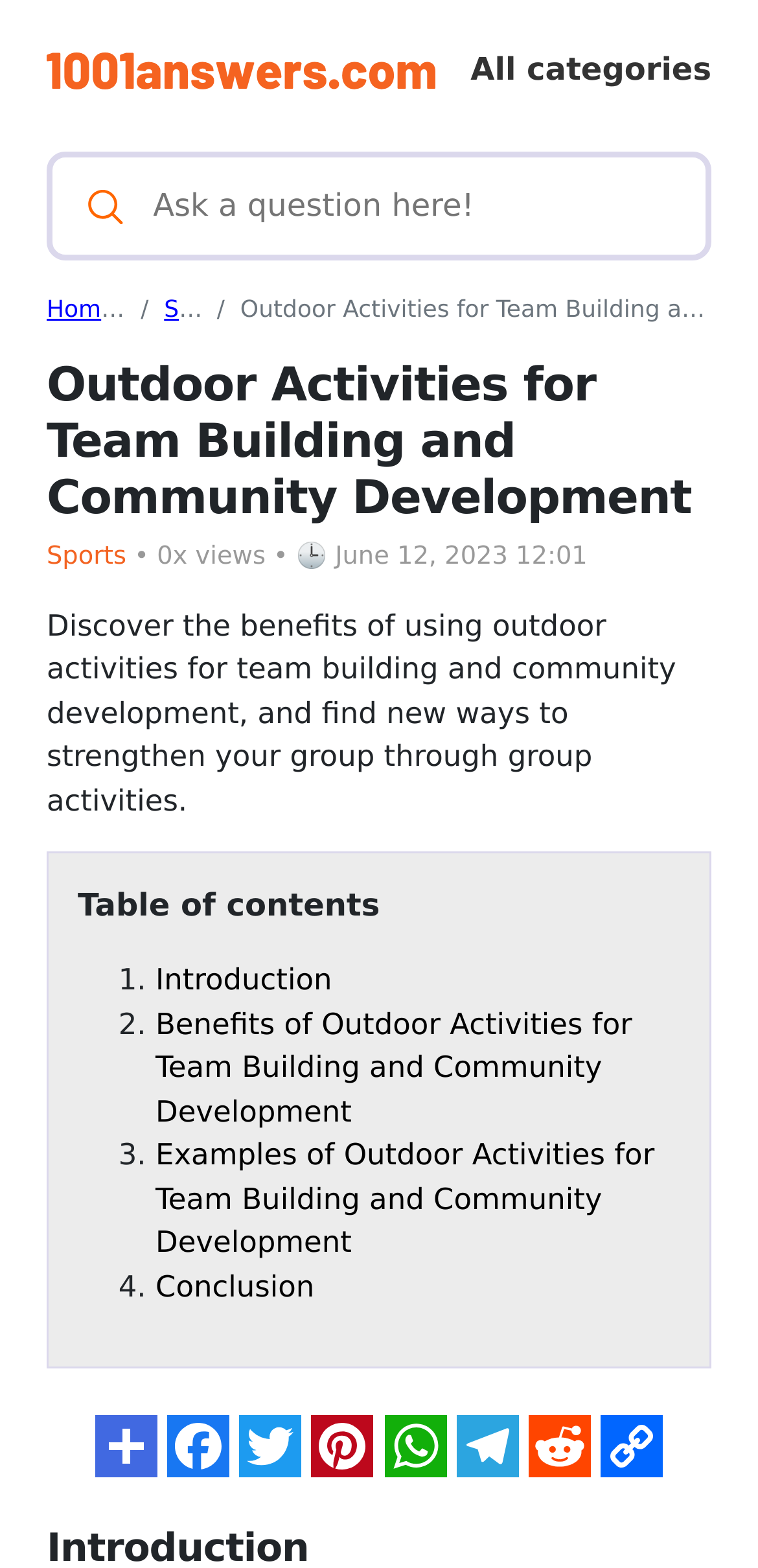Specify the bounding box coordinates for the region that must be clicked to perform the given instruction: "Read Introduction".

[0.205, 0.614, 0.438, 0.637]